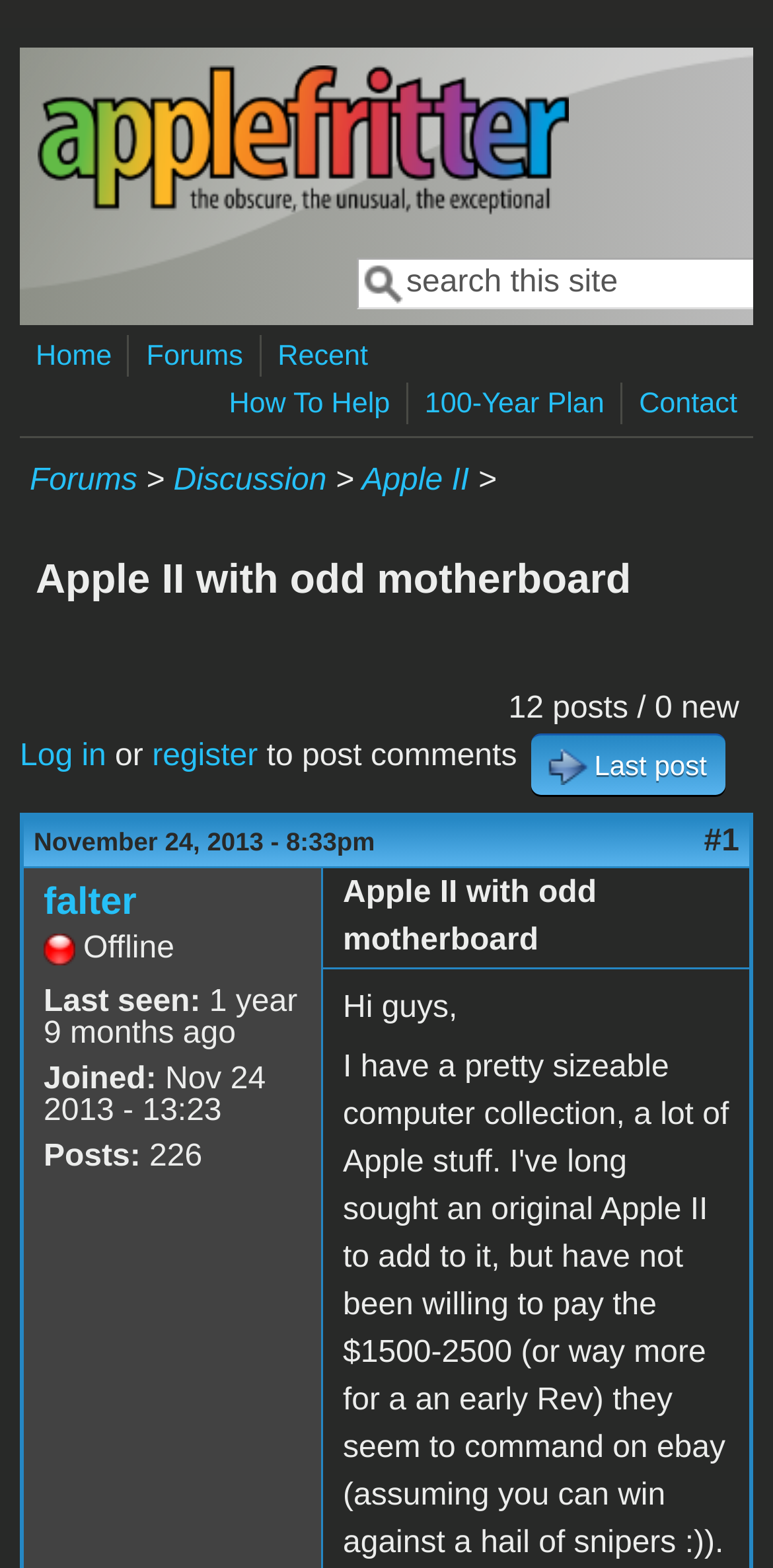Construct a thorough caption encompassing all aspects of the webpage.

The webpage appears to be a forum discussion page about an Apple II with an odd motherboard. At the top, there is a navigation menu with links to "Home", "Forums", "Recent", "How To Help", "100-Year Plan", and "Contact". Below the navigation menu, there is a search form with a label "Search this site".

The main content of the page is a discussion thread with a heading "Apple II with odd motherboard". The thread has 12 posts, with no new posts. There is a link to log in or register to post comments. Below the thread heading, there is a post with a timestamp "November 24, 2013 - 8:33pm" and a link to the last post.

The post itself is from a user named "falter", who is offline and was last seen 1 year and 9 months ago. The user's profile information is displayed, including the date they joined and the number of posts they have made.

There are several images on the page, including a small icon for the "Home" link and a larger image associated with the discussion thread. The page also has several links to other parts of the forum, including "Discussion" and "Apple II".